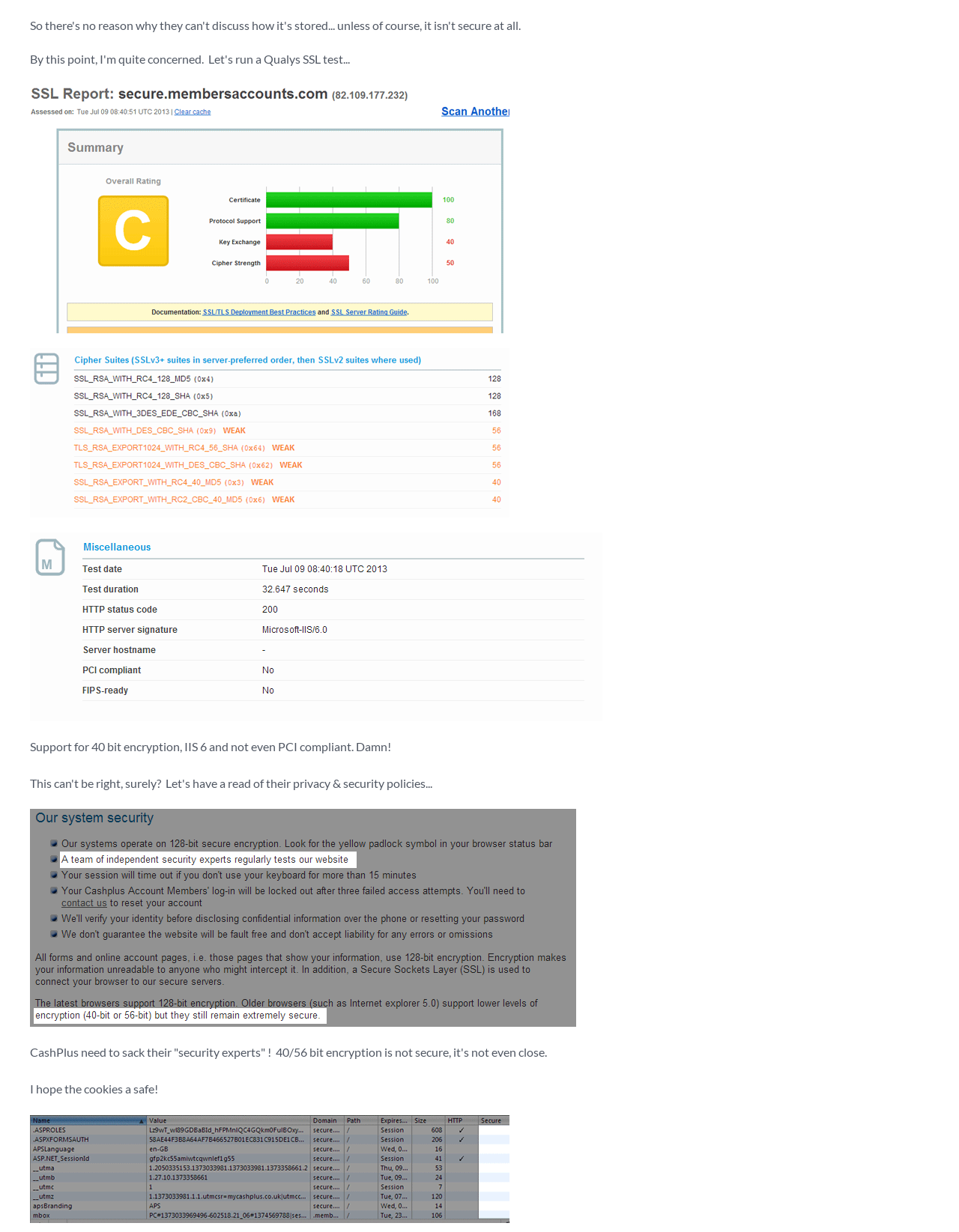Please reply to the following question using a single word or phrase: 
What is the number of links on the webpage?

5